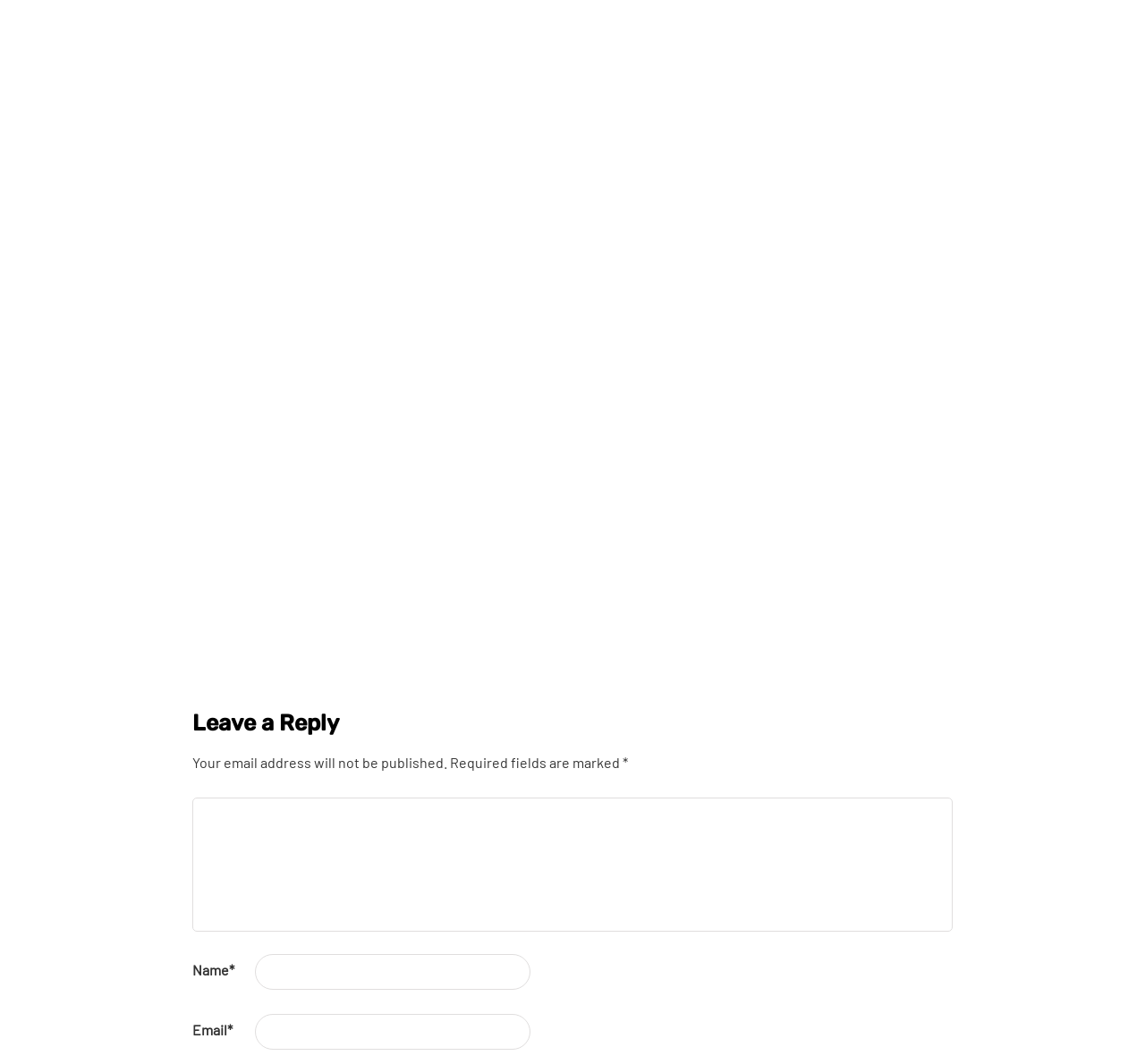Give a short answer using one word or phrase for the question:
What is the date of the third article?

December 20, 2023